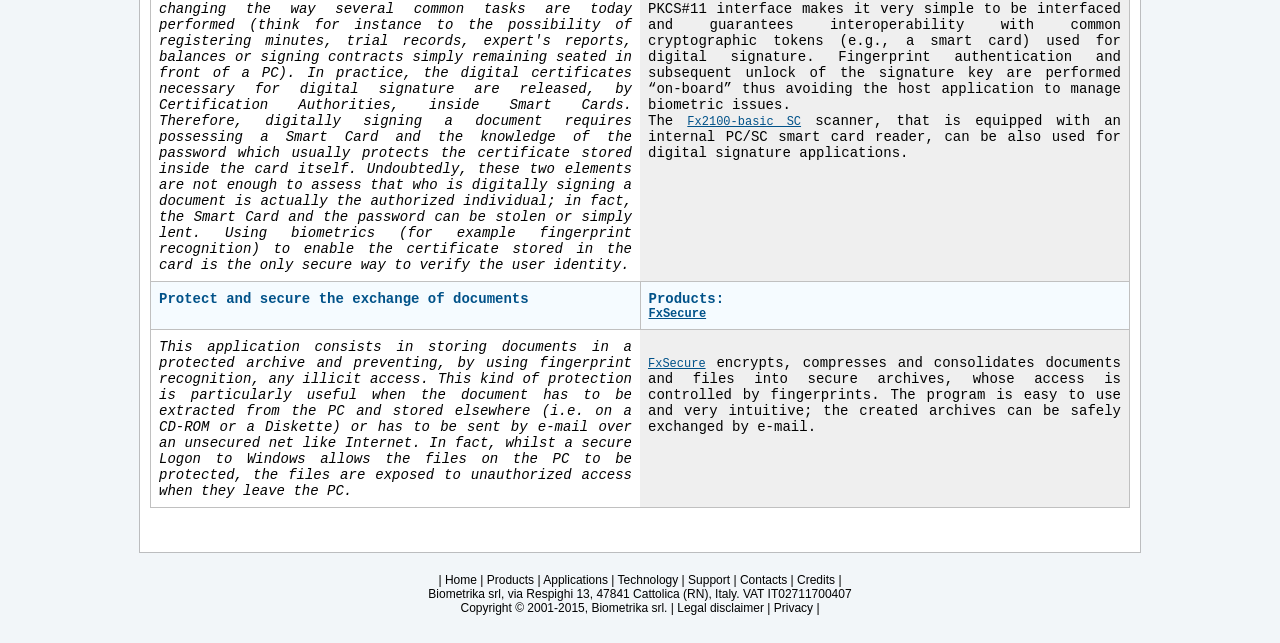Given the webpage screenshot and the description, determine the bounding box coordinates (top-left x, top-left y, bottom-right x, bottom-right y) that define the location of the UI element matching this description: Legal disclaimer

[0.529, 0.935, 0.597, 0.956]